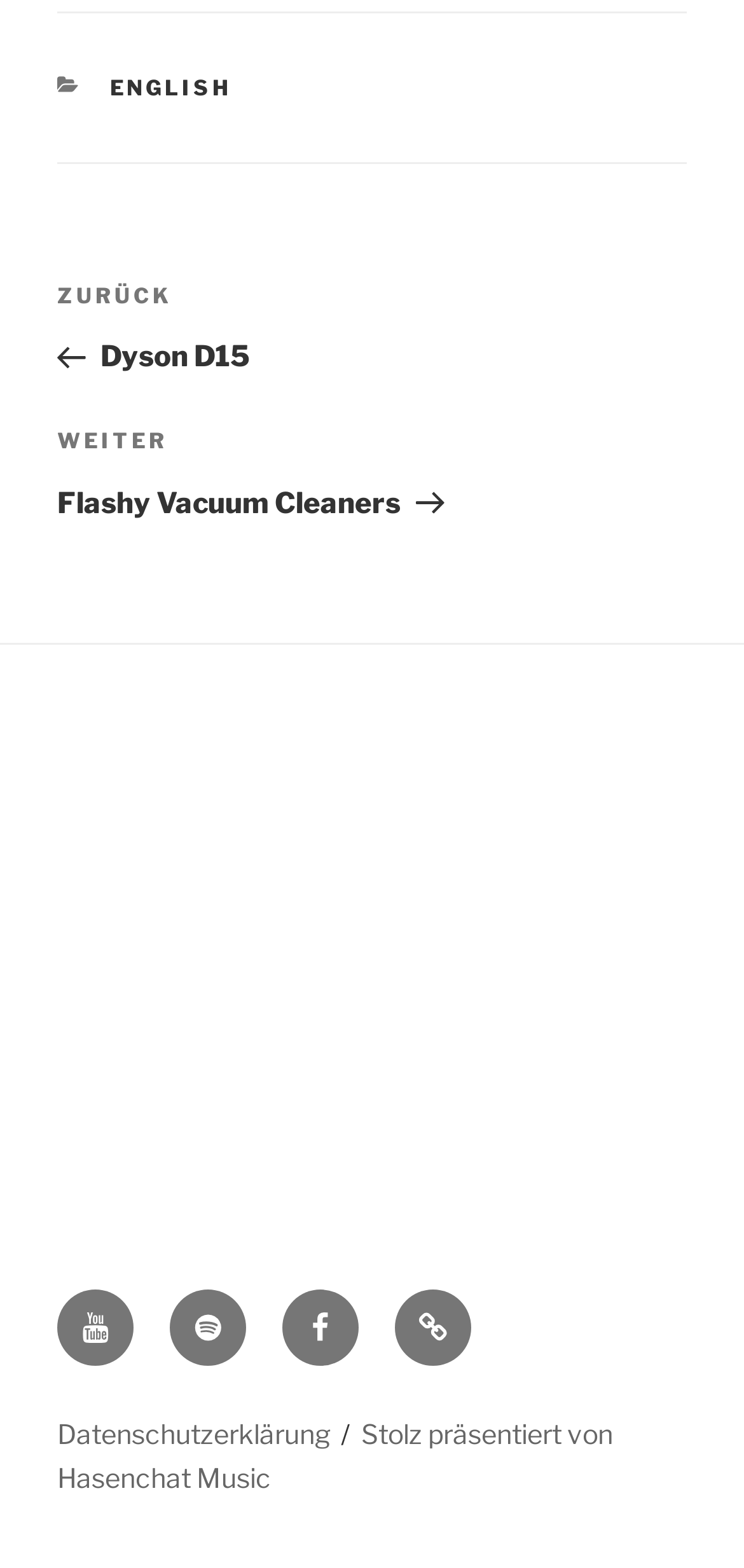Specify the bounding box coordinates (top-left x, top-left y, bottom-right x, bottom-right y) of the UI element in the screenshot that matches this description: Stolz präsentiert von Hasenchat Music

[0.077, 0.903, 0.824, 0.952]